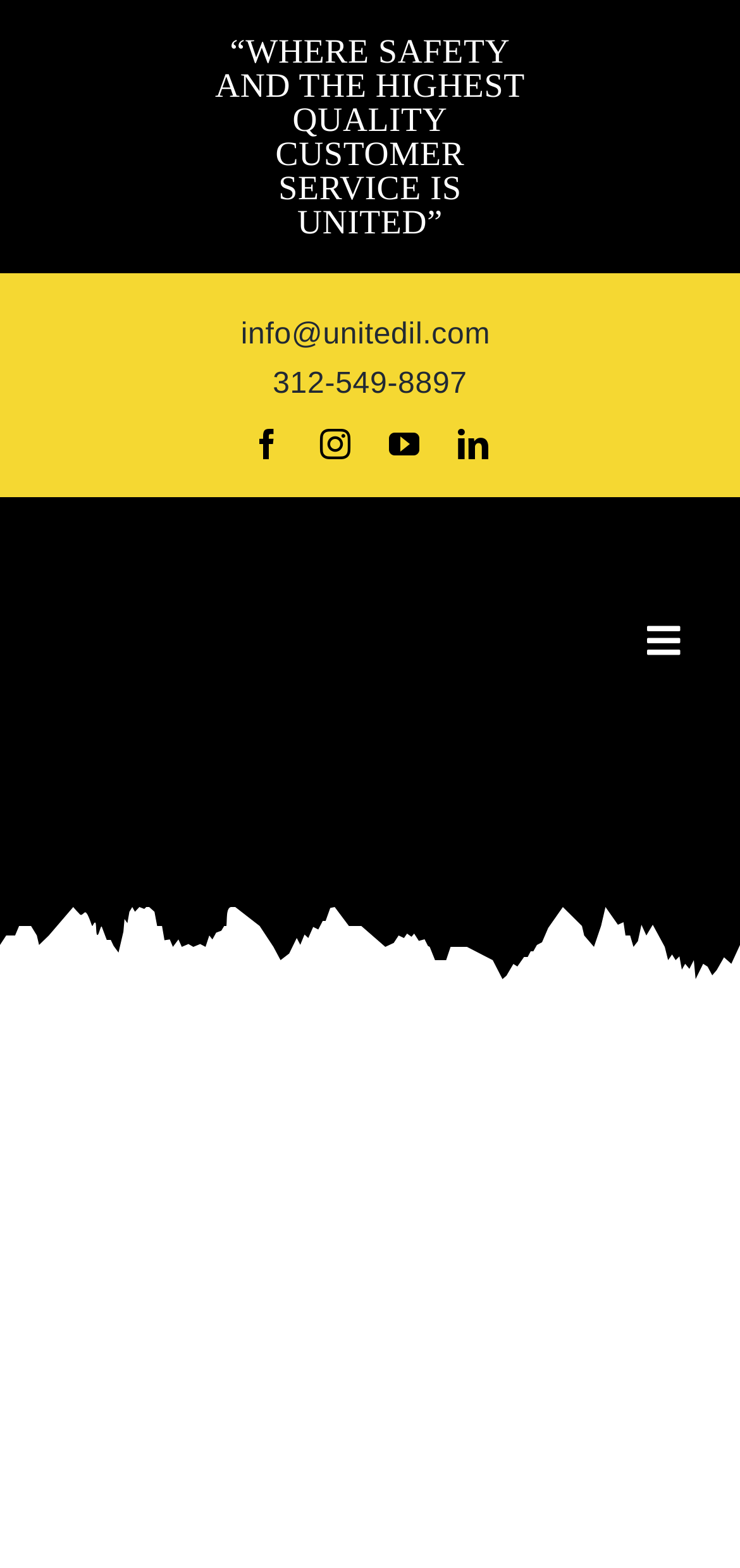Please predict the bounding box coordinates of the element's region where a click is necessary to complete the following instruction: "visit the company's linkedin page". The coordinates should be represented by four float numbers between 0 and 1, i.e., [left, top, right, bottom].

[0.619, 0.273, 0.66, 0.293]